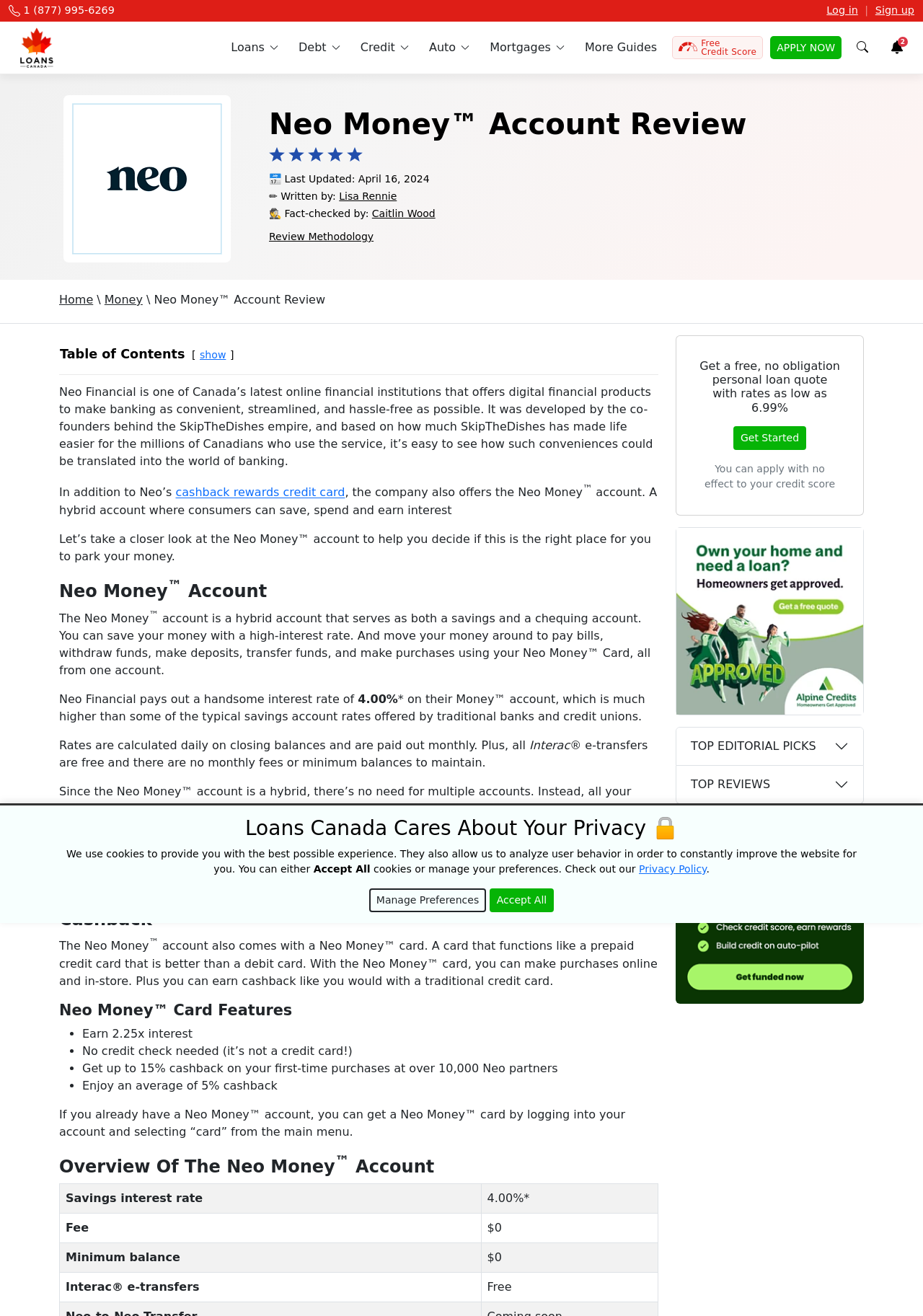Pinpoint the bounding box coordinates of the area that should be clicked to complete the following instruction: "Click the 'APPLY NOW' link". The coordinates must be given as four float numbers between 0 and 1, i.e., [left, top, right, bottom].

[0.835, 0.027, 0.912, 0.045]